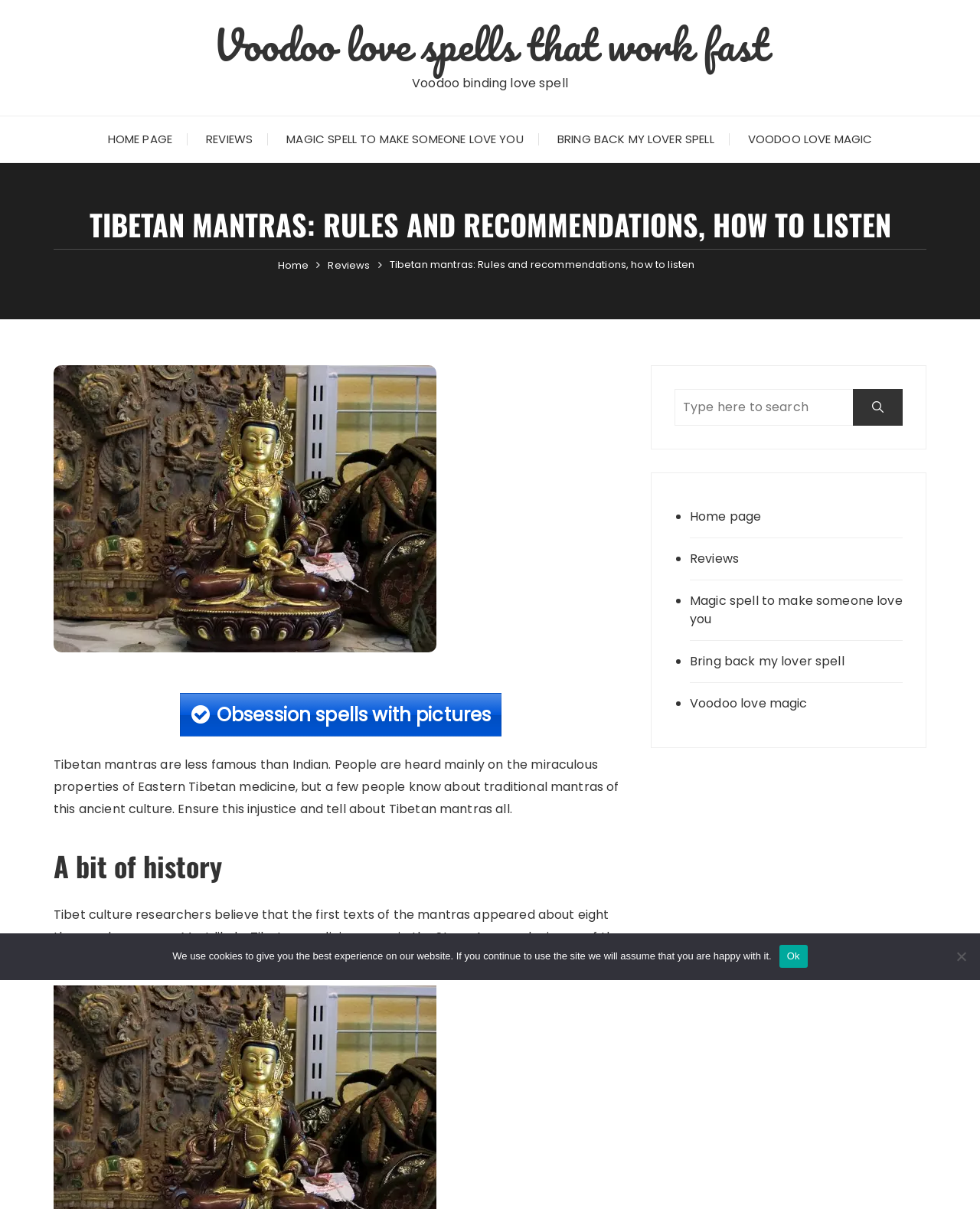Find the bounding box coordinates of the clickable element required to execute the following instruction: "Go to HOME PAGE". Provide the coordinates as four float numbers between 0 and 1, i.e., [left, top, right, bottom].

[0.094, 0.096, 0.191, 0.134]